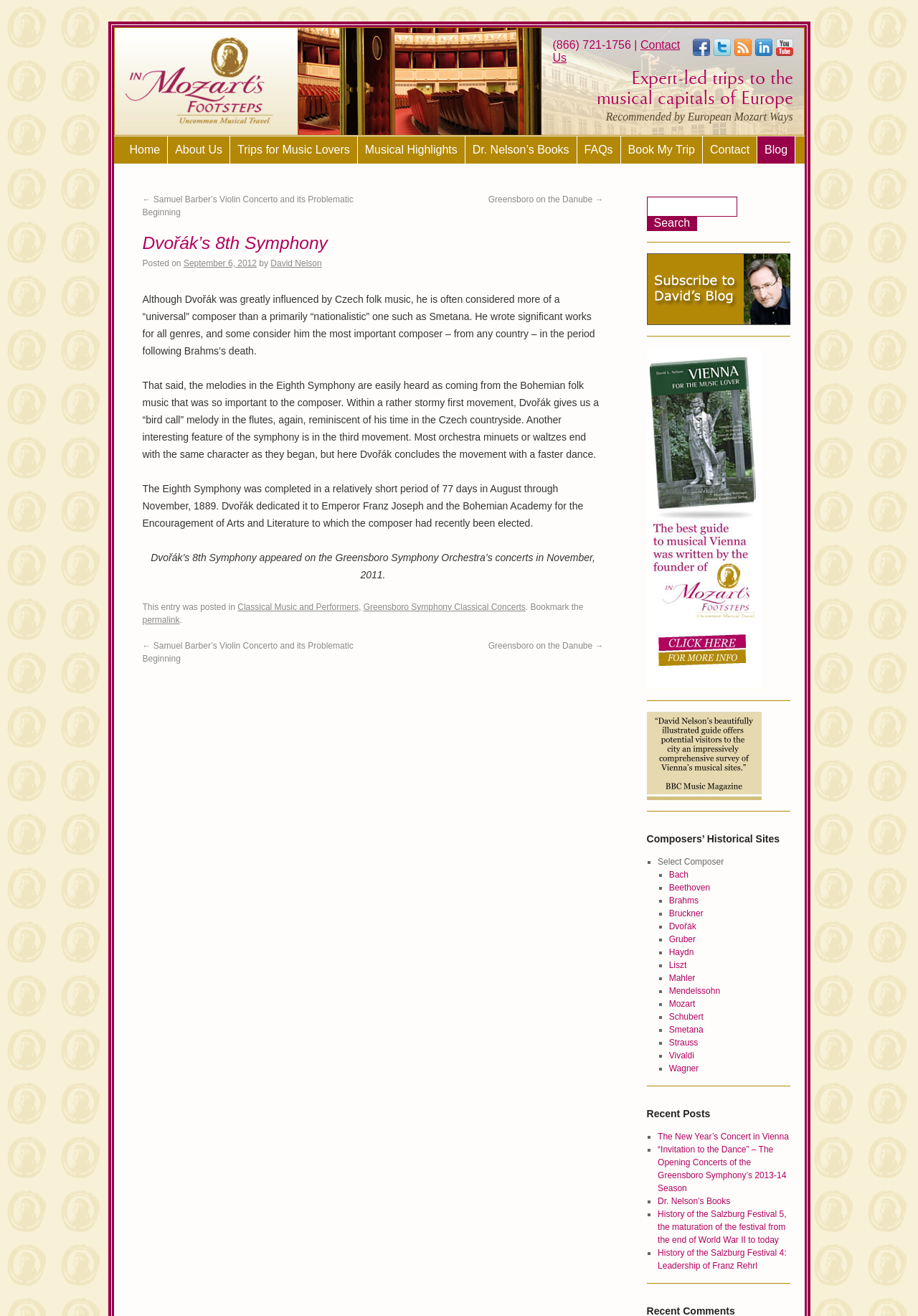What is the phone number to contact?
Provide a detailed answer to the question using information from the image.

The phone number to contact can be found at the top right corner of the webpage, next to the 'Contact Us' link.